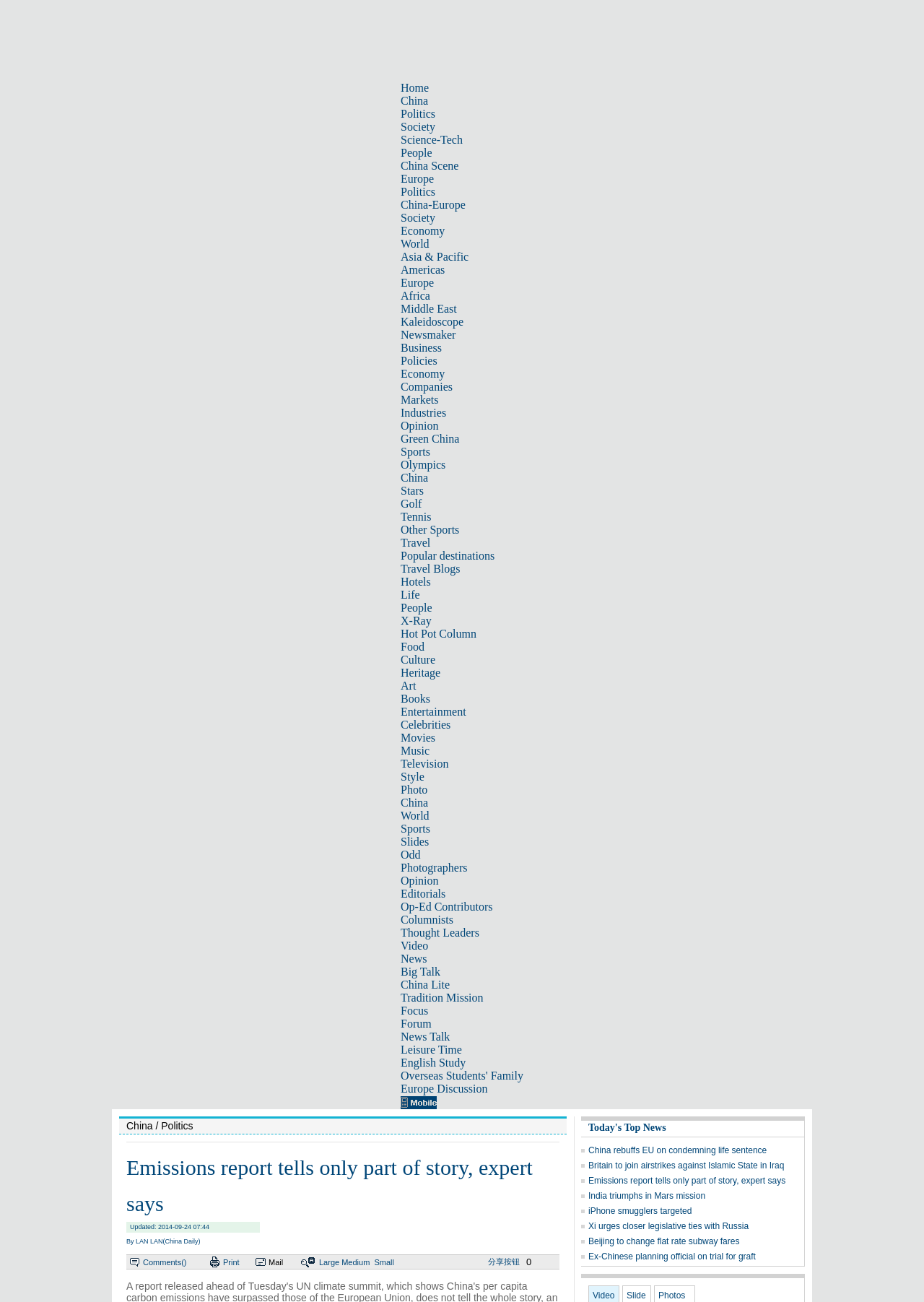Can you find the bounding box coordinates for the element that needs to be clicked to execute this instruction: "Click on the 'Home' link"? The coordinates should be given as four float numbers between 0 and 1, i.e., [left, top, right, bottom].

[0.434, 0.063, 0.464, 0.072]